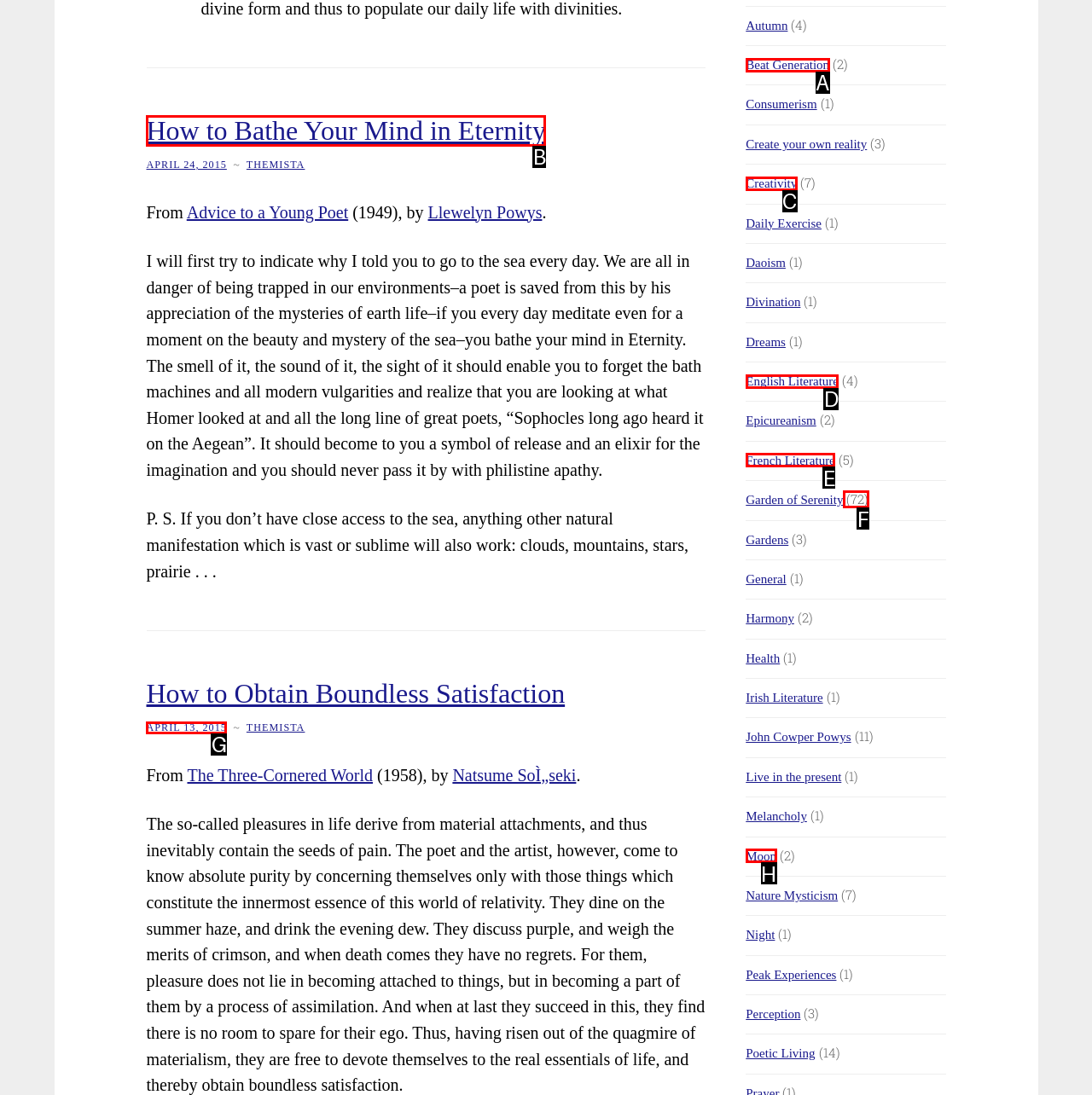For the task "Explore the category 'Garden of Serenity'", which option's letter should you click? Answer with the letter only.

F